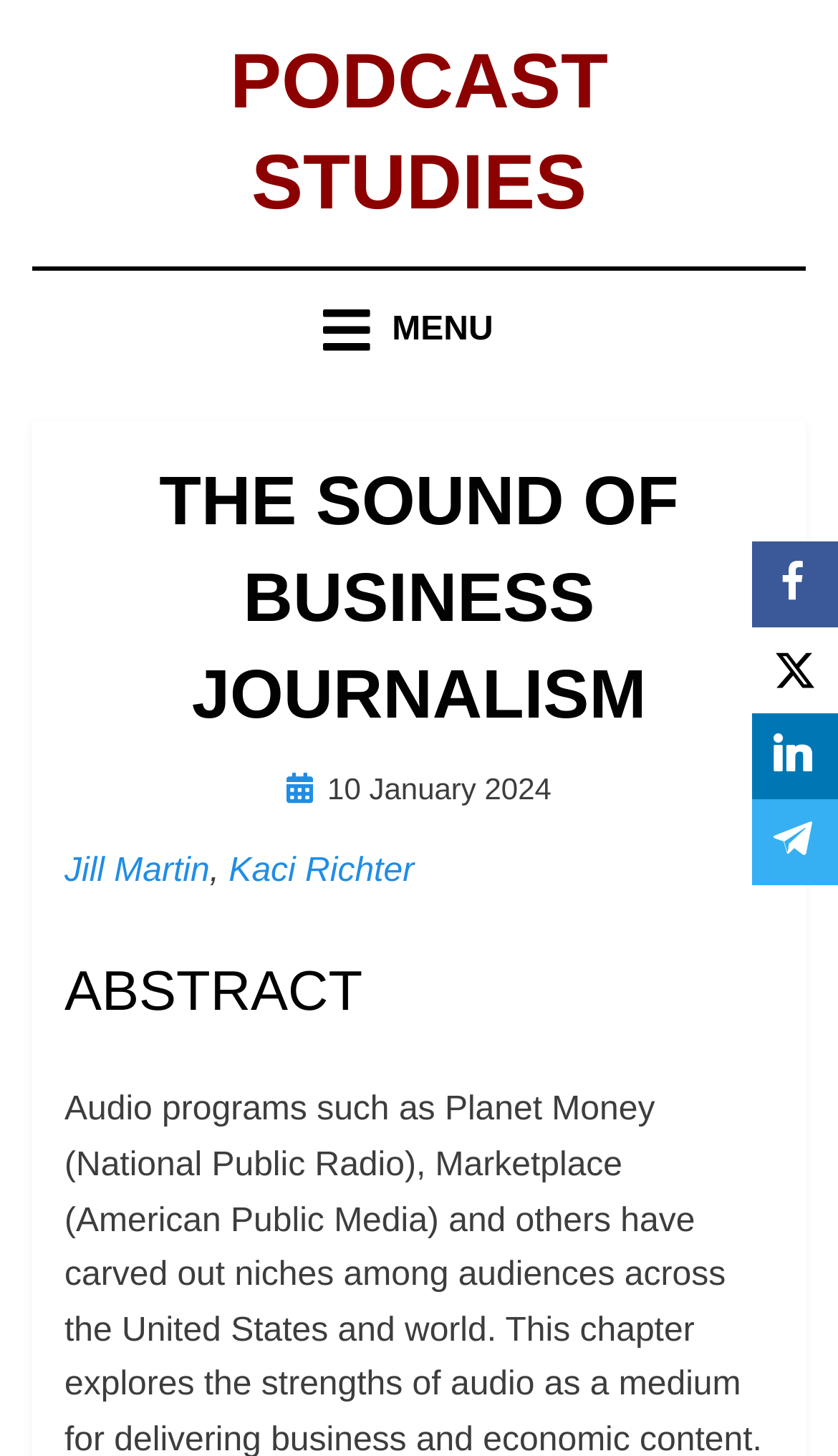Respond to the following question with a brief word or phrase:
What is the name of the podcast?

The Sound of Business Journalism